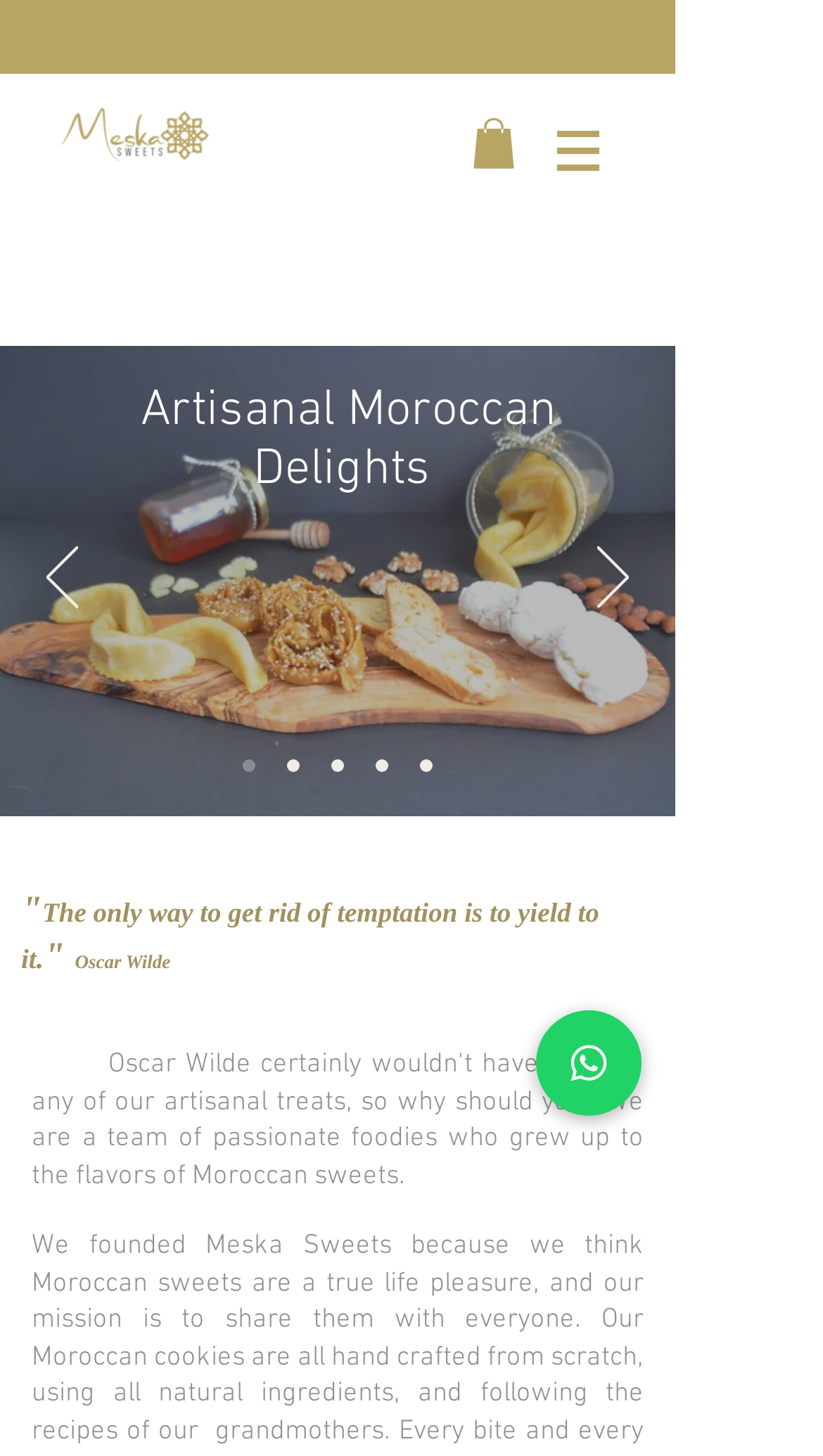Identify the bounding box coordinates of the specific part of the webpage to click to complete this instruction: "Go to the previous slide".

[0.056, 0.376, 0.095, 0.422]